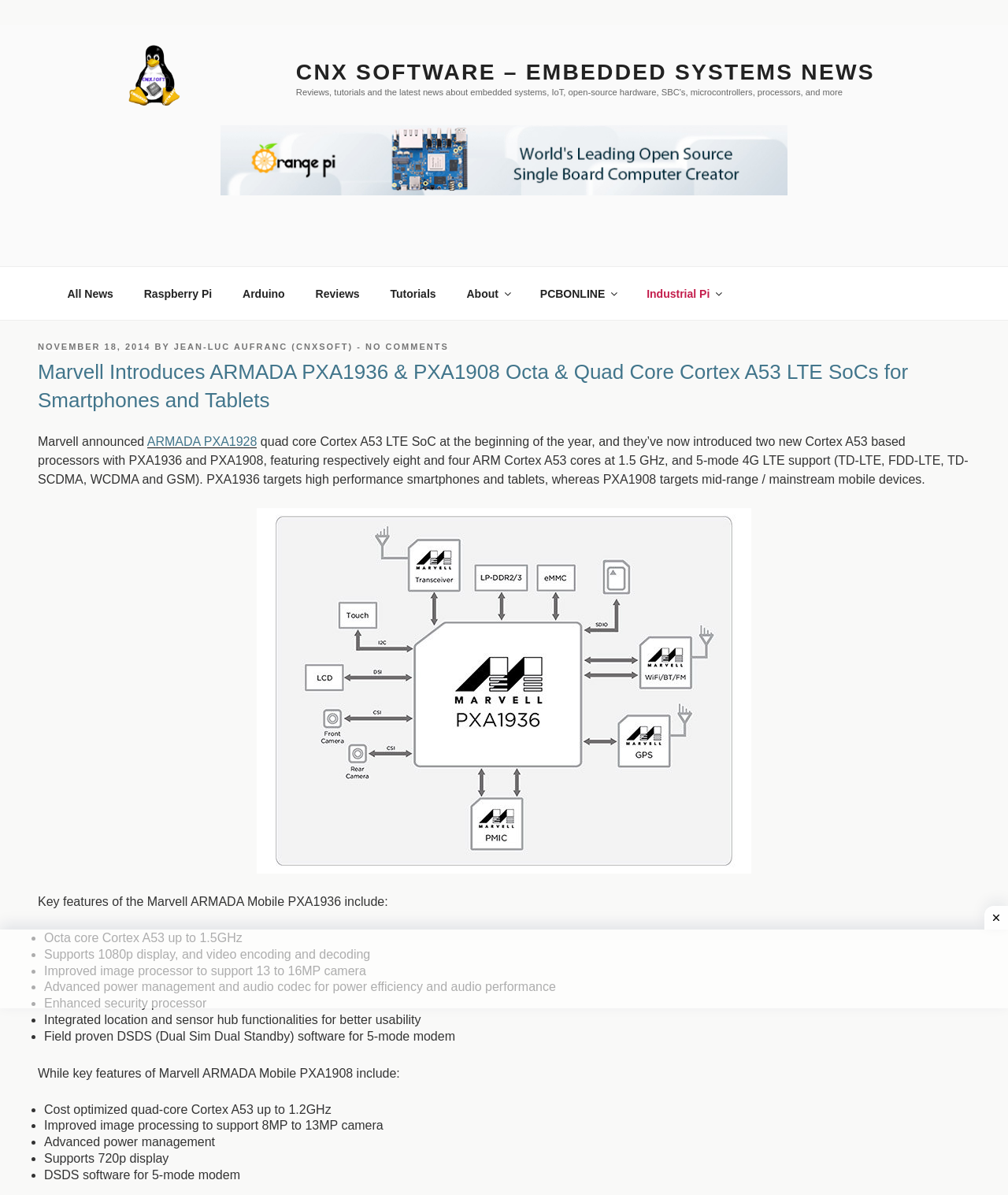Find the coordinates for the bounding box of the element with this description: "Tutorials".

[0.373, 0.23, 0.446, 0.261]